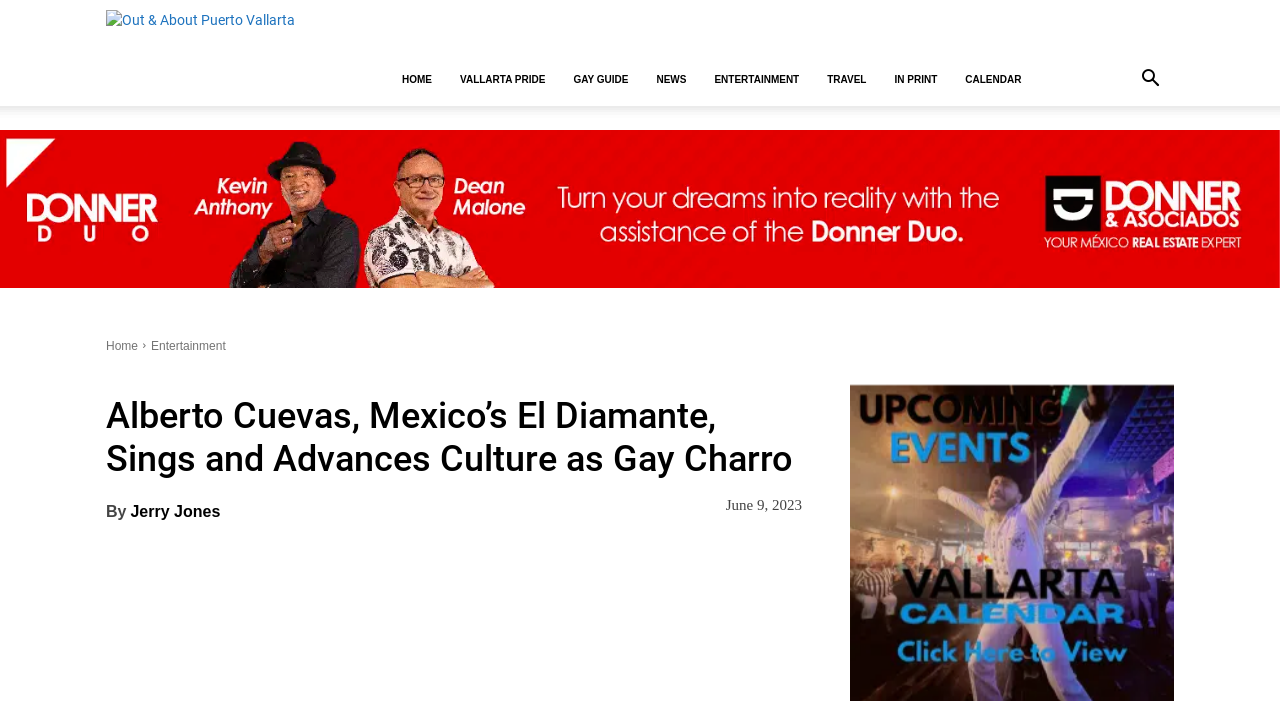Highlight the bounding box coordinates of the region I should click on to meet the following instruction: "View the entertainment section".

[0.118, 0.483, 0.176, 0.503]